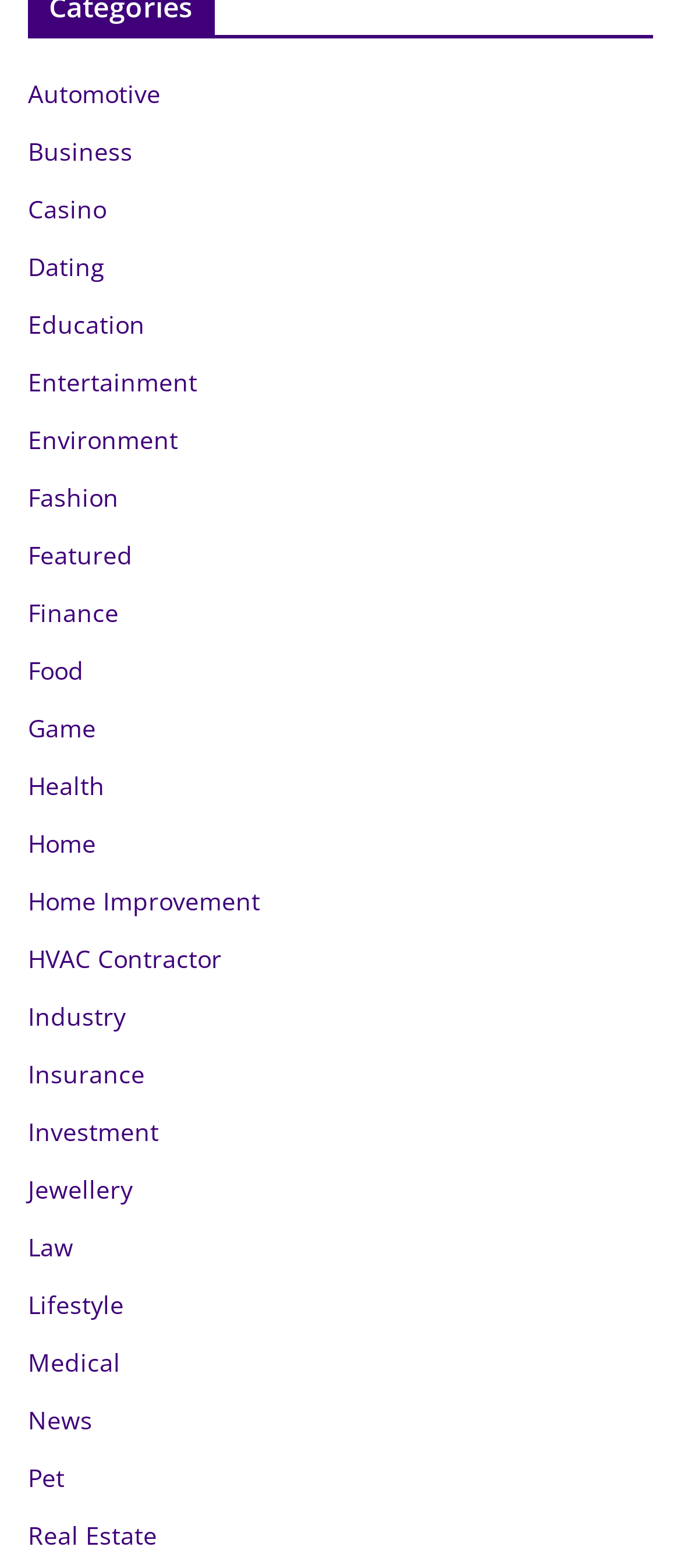Specify the bounding box coordinates of the area to click in order to execute this command: 'Click on Automotive'. The coordinates should consist of four float numbers ranging from 0 to 1, and should be formatted as [left, top, right, bottom].

[0.041, 0.049, 0.236, 0.071]